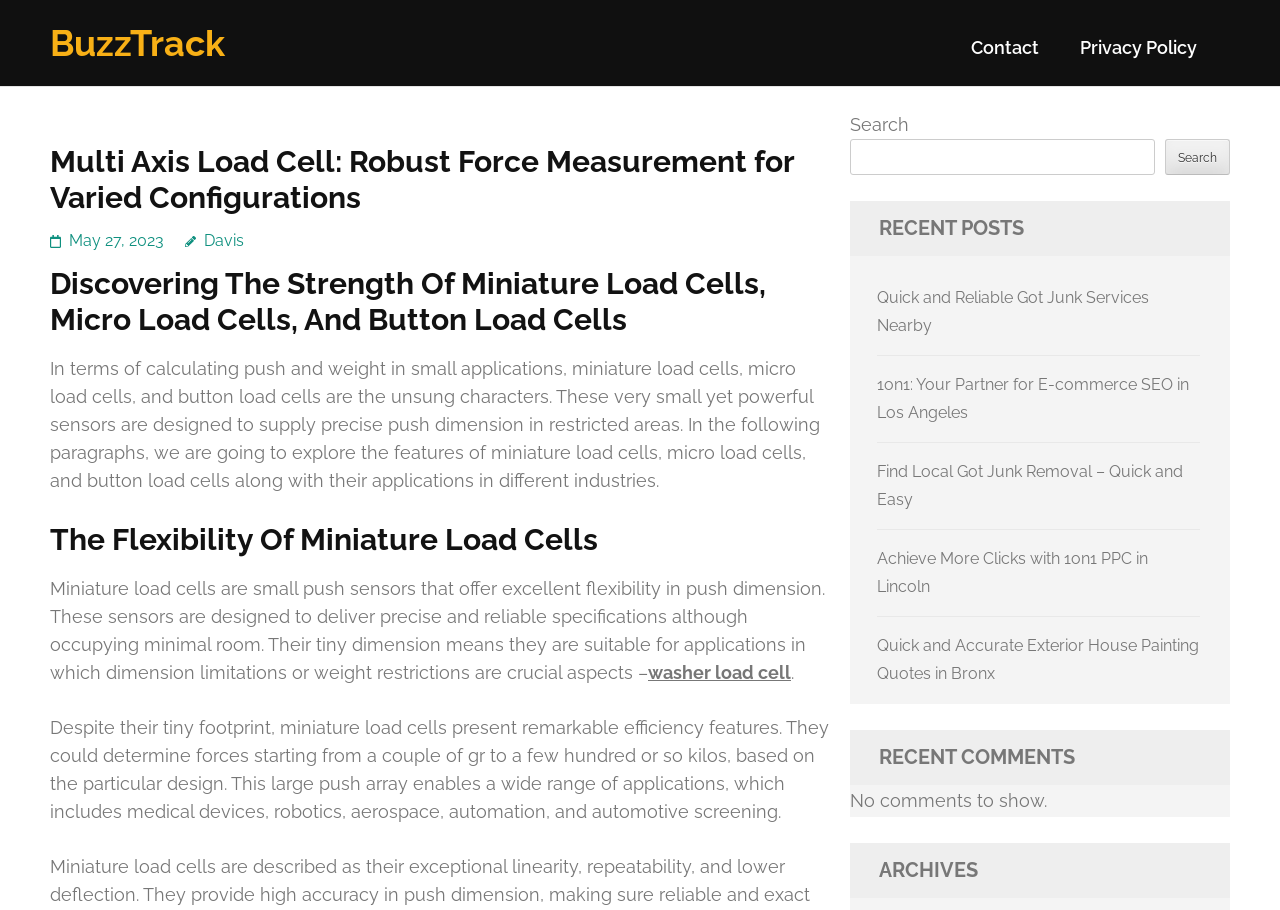Identify the bounding box coordinates of the clickable region to carry out the given instruction: "Visit the 'washer load cell' page".

[0.506, 0.727, 0.618, 0.751]